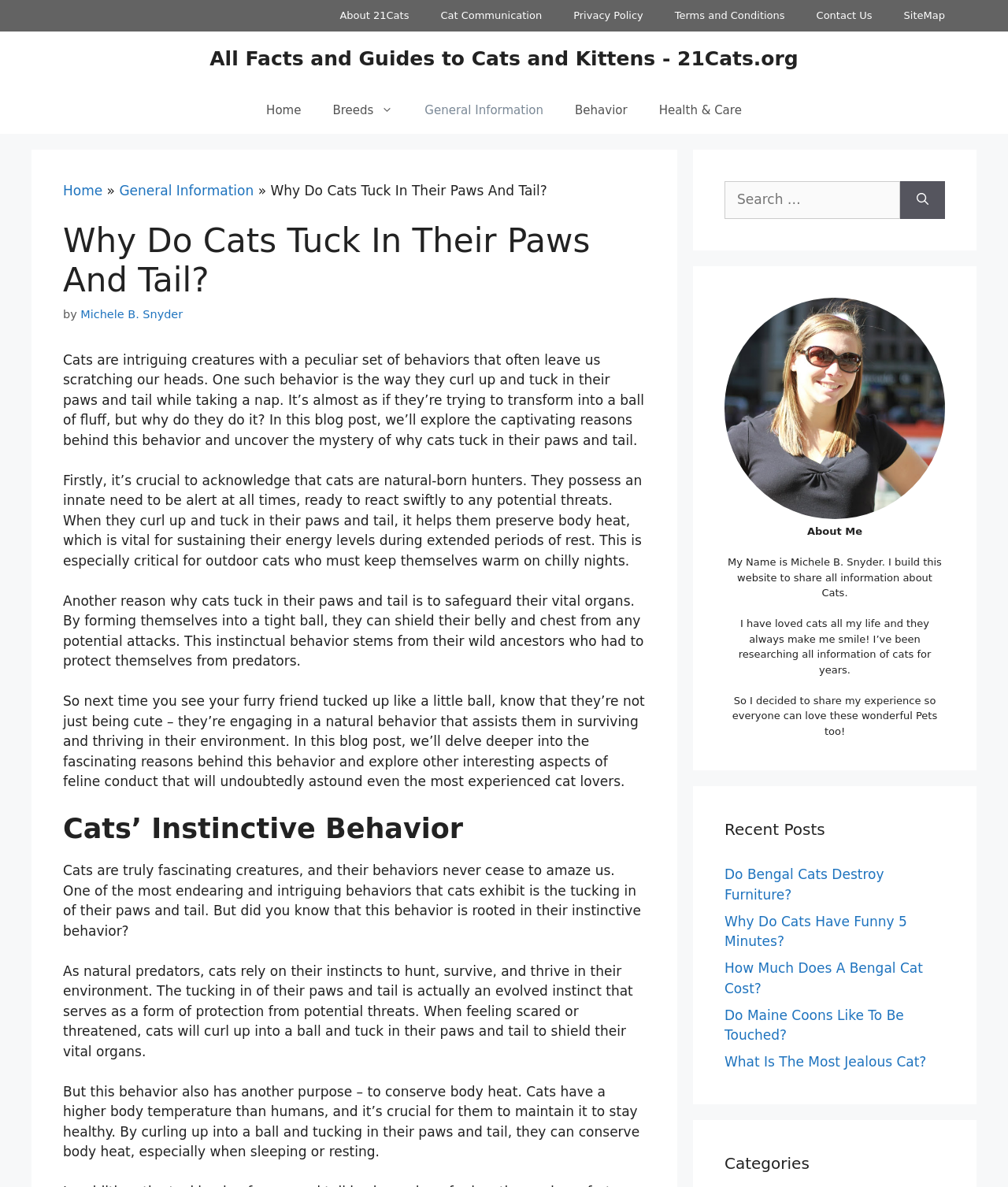Determine the bounding box coordinates for the UI element matching this description: "Cat Communication".

[0.421, 0.0, 0.553, 0.027]